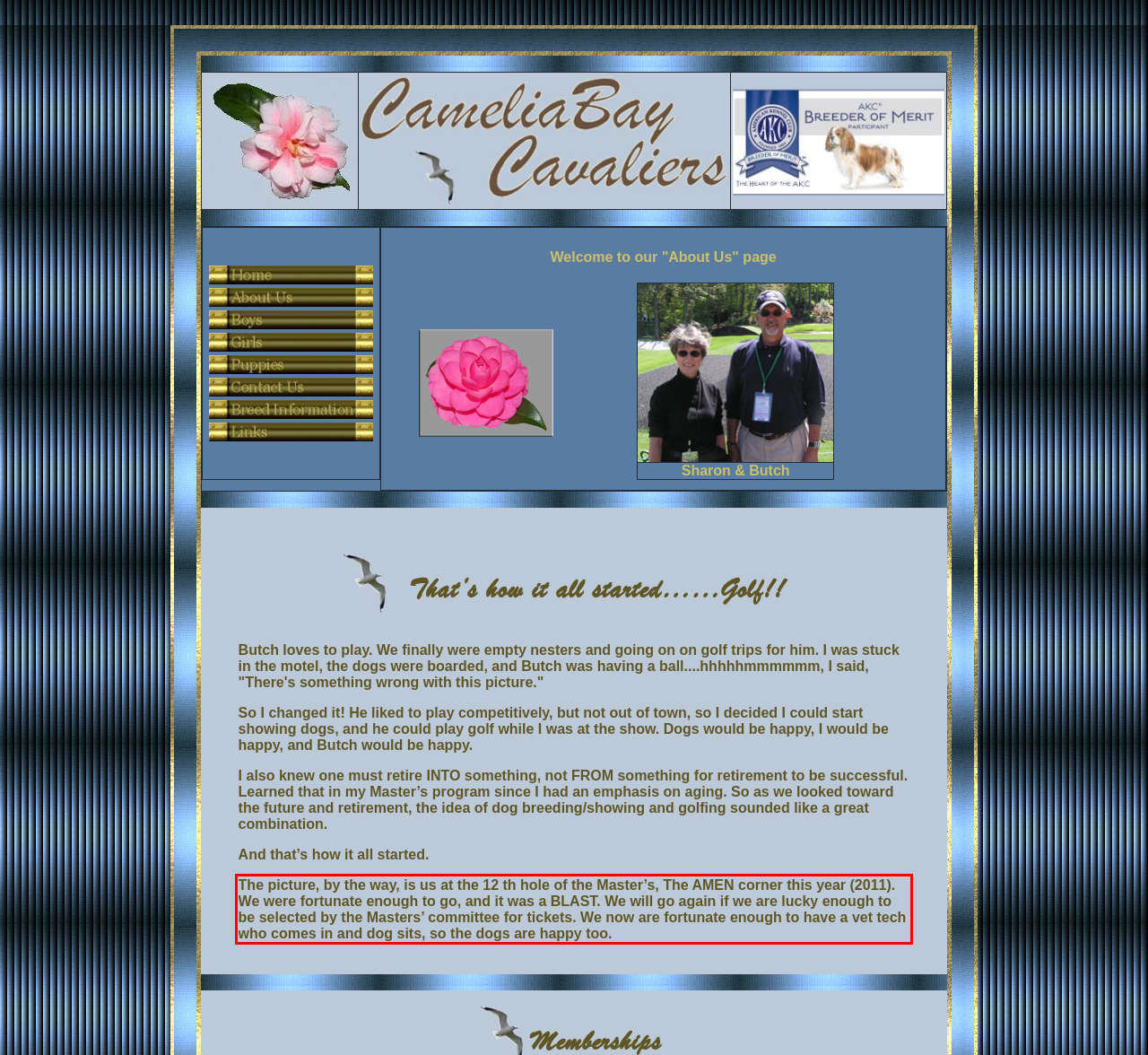Using OCR, extract the text content found within the red bounding box in the given webpage screenshot.

The picture, by the way, is us at the 12 th hole of the Master’s, The AMEN corner this year (2011). We were fortunate enough to go, and it was a BLAST. We will go again if we are lucky enough to be selected by the Masters’ committee for tickets. We now are fortunate enough to have a vet tech who comes in and dog sits, so the dogs are happy too.